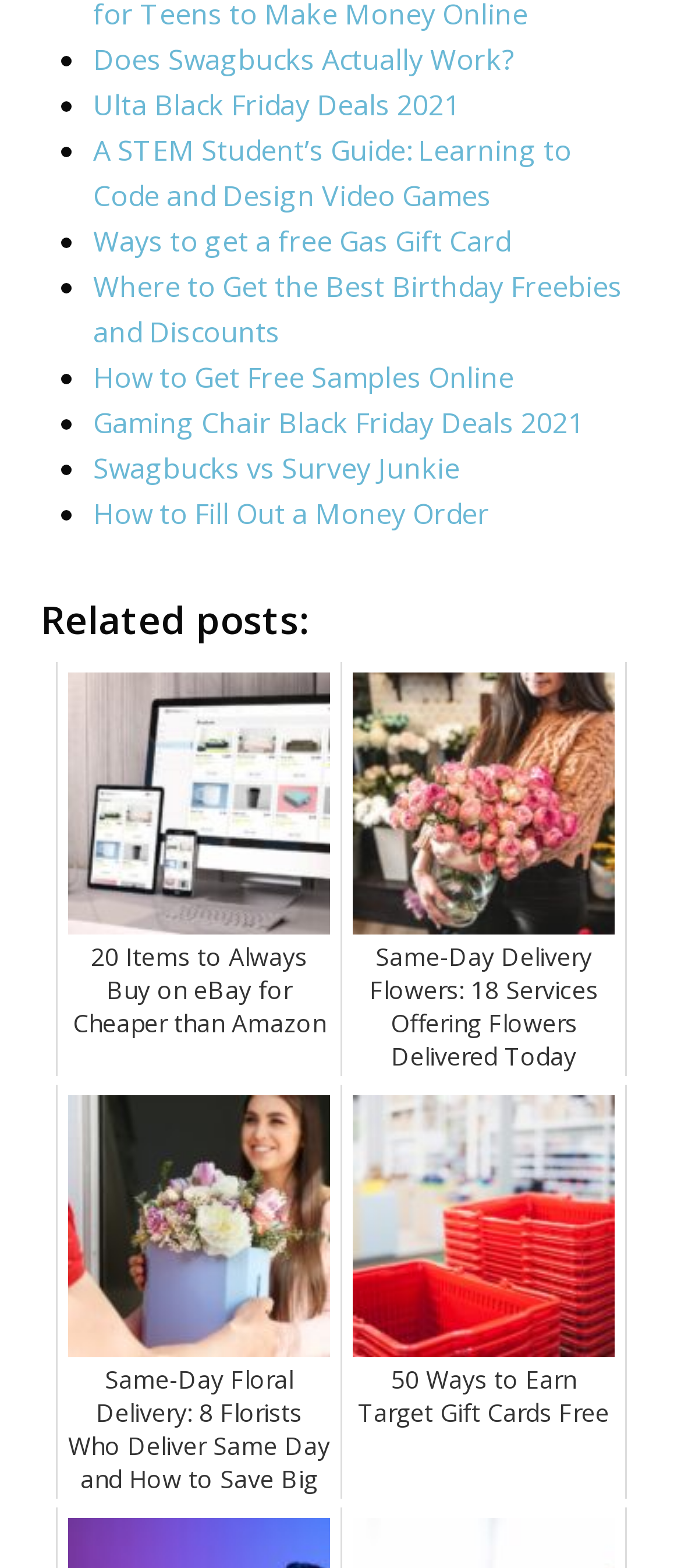How many links are under 'Related posts:'?
Ensure your answer is thorough and detailed.

The webpage has a heading 'Related posts:' followed by four links, which can be identified by their bounding box coordinates and OCR text.